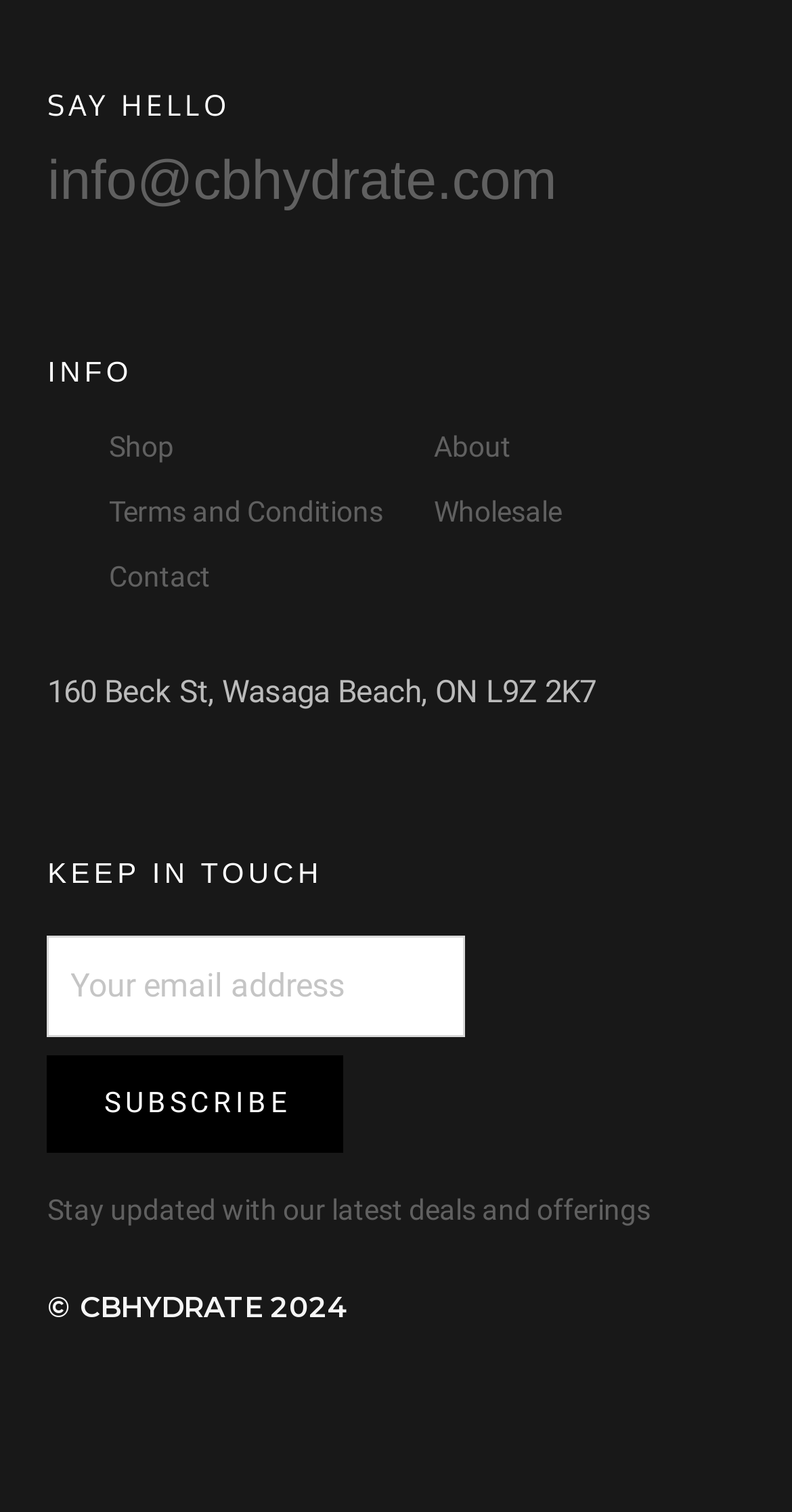Locate the bounding box coordinates of the area you need to click to fulfill this instruction: 'Click the link to go back to the top'. The coordinates must be in the form of four float numbers ranging from 0 to 1: [left, top, right, bottom].

None